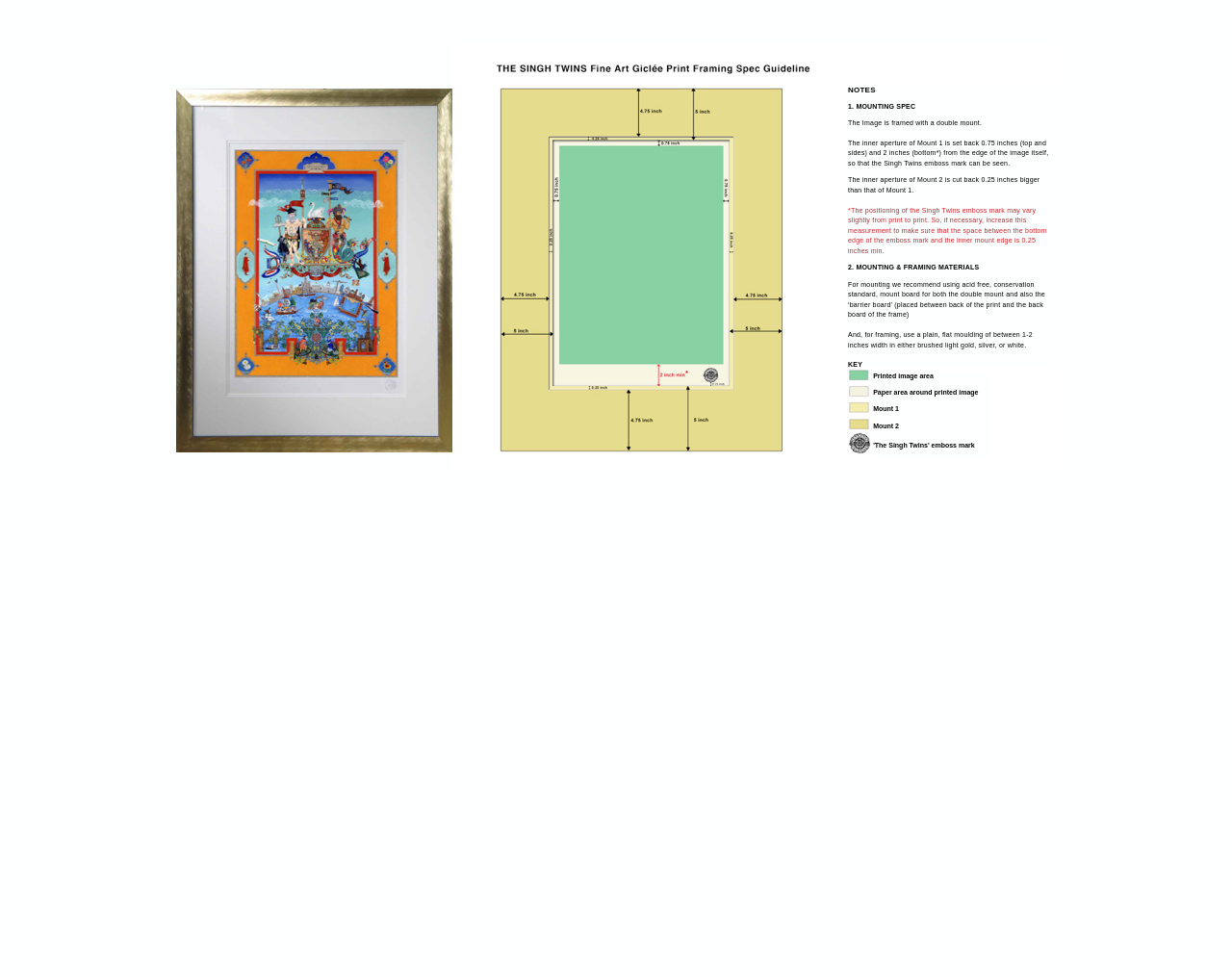Respond with a single word or phrase to the following question:
How far is the Singh Twins emboss mark set back from the edge of the image?

0.75 inches